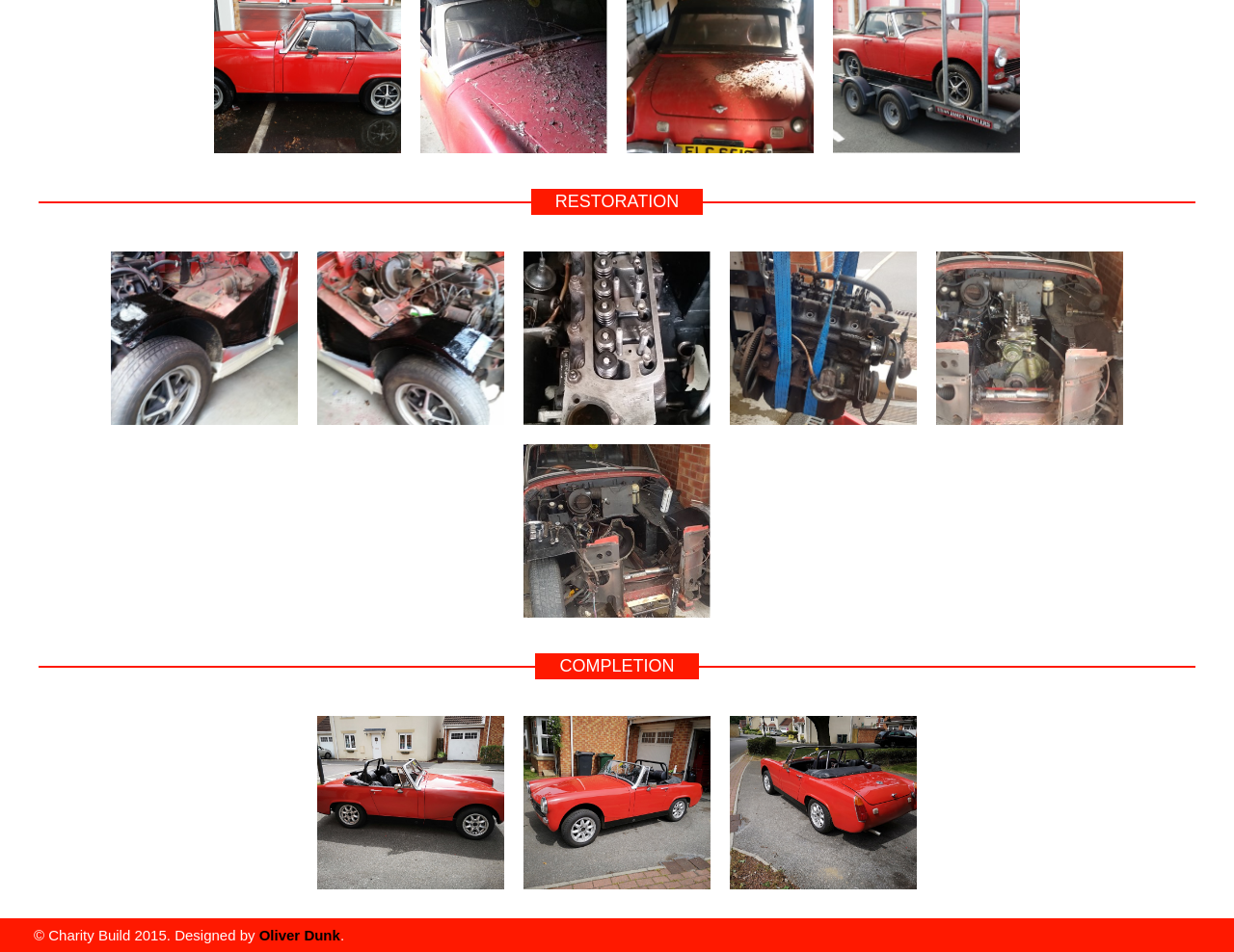Provide the bounding box coordinates for the UI element described in this sentence: "7. Giants Amongst Us". The coordinates should be four float values between 0 and 1, i.e., [left, top, right, bottom].

None